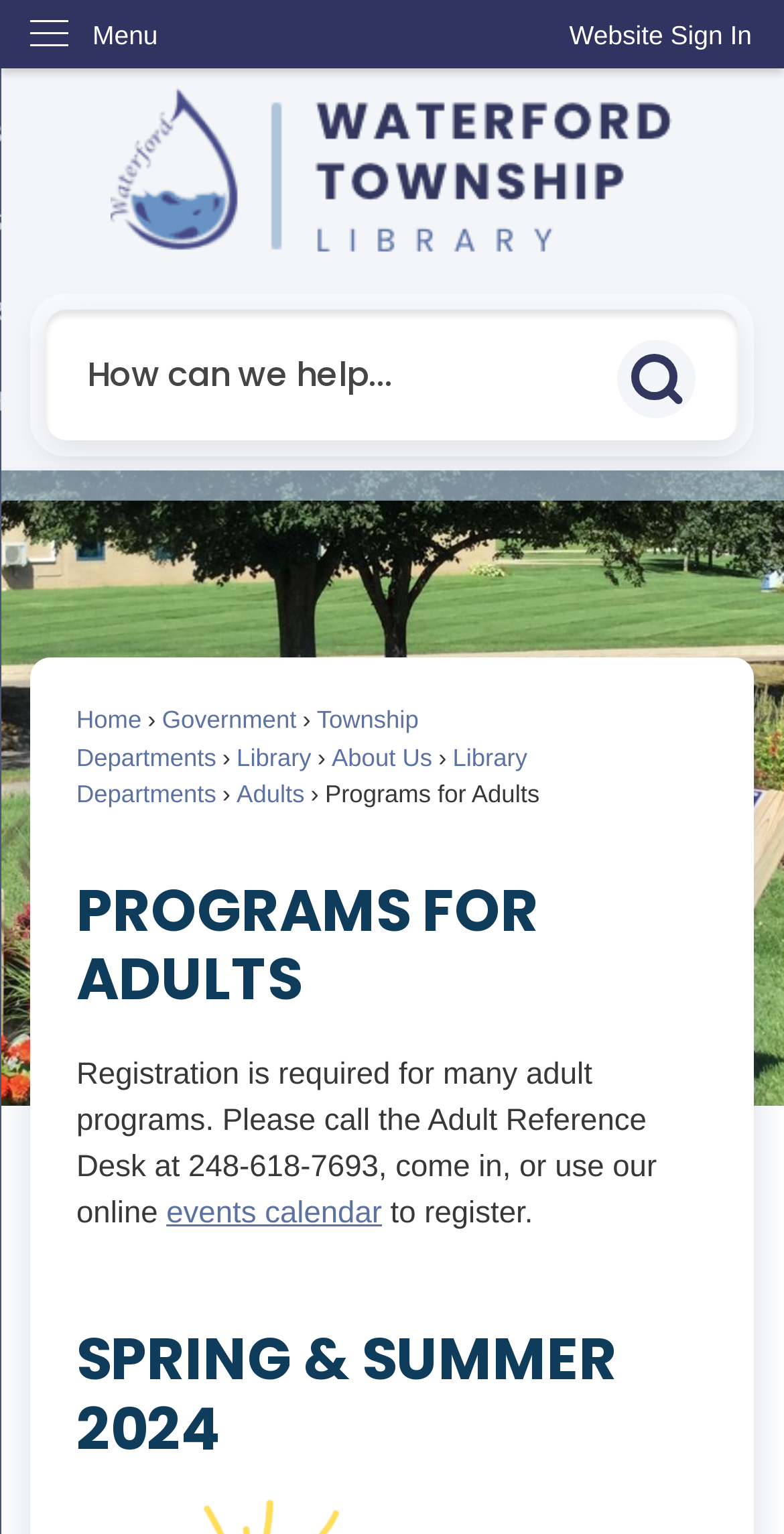Answer the question using only a single word or phrase: 
What is the purpose of the 'Search' region?

To search the site